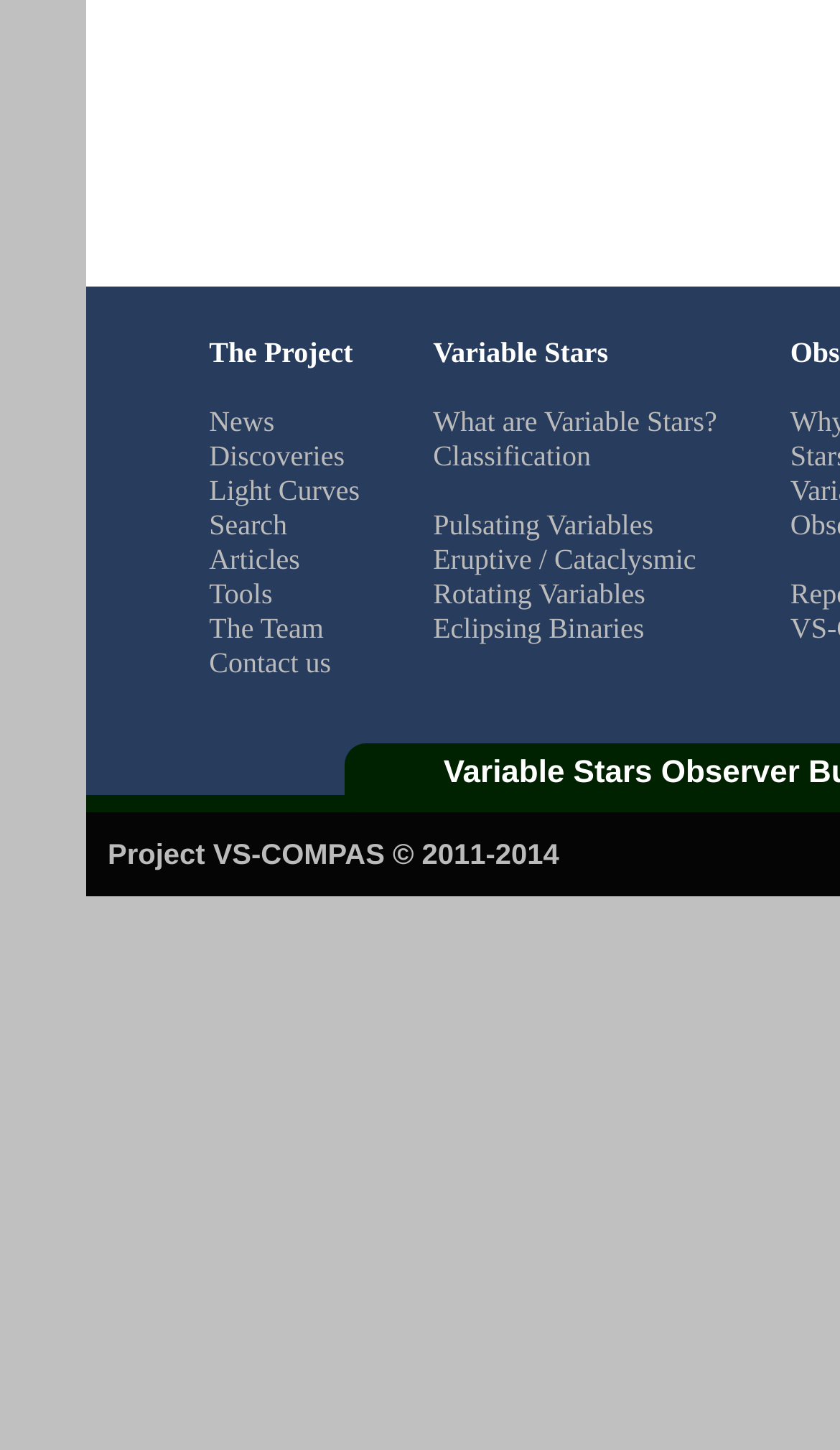What is the copyright year of the project?
Please answer the question with as much detail and depth as you can.

The copyright information is provided at the bottom of the webpage, which states 'Project VS-COMPAS © 2011-2014'.